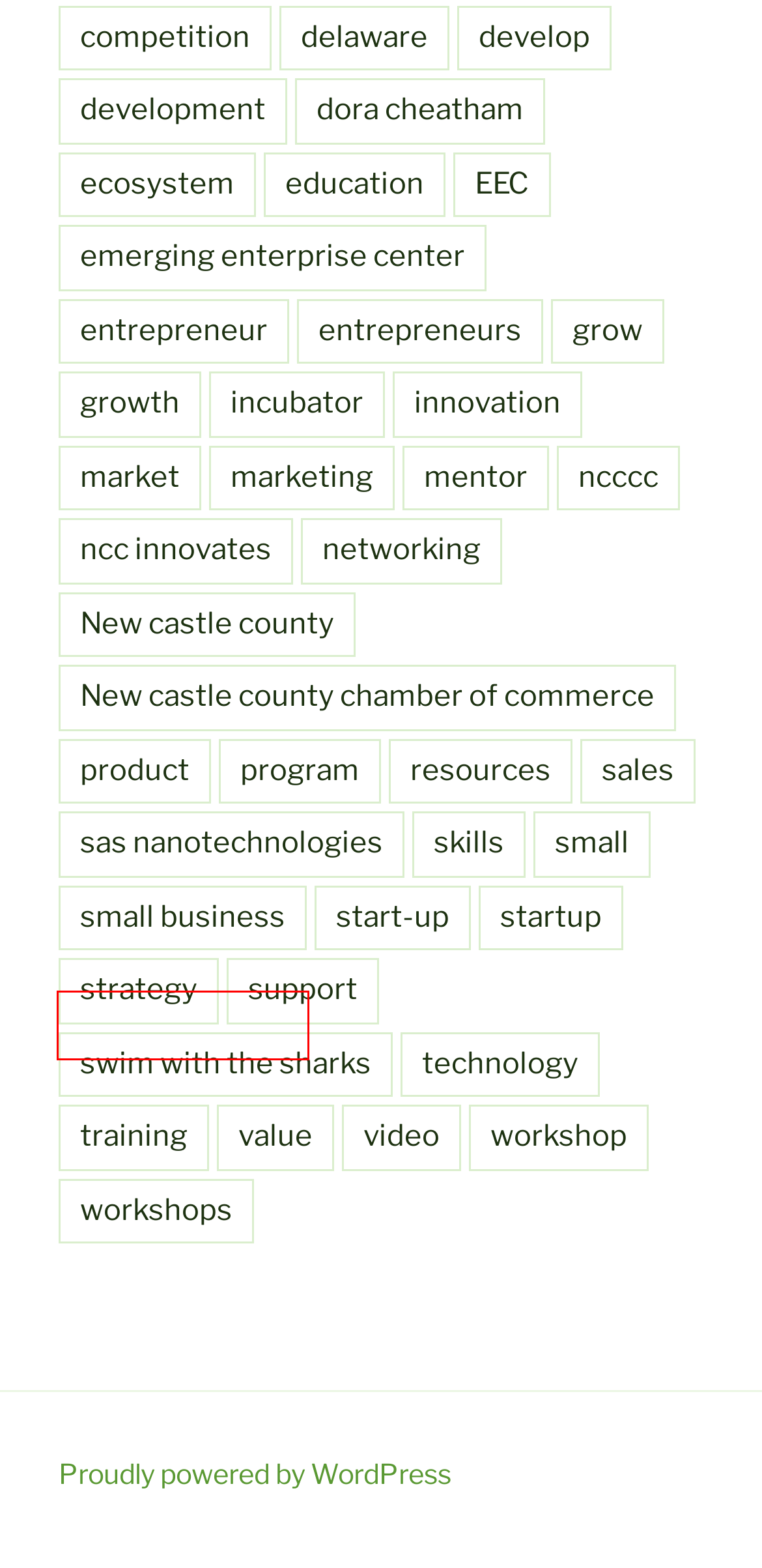You are provided with a screenshot of a webpage that includes a red rectangle bounding box. Please choose the most appropriate webpage description that matches the new webpage after clicking the element within the red bounding box. Here are the candidates:
A. market Archives - Welcome to the Emerging Enterprise Center
B. growth Archives - Welcome to the Emerging Enterprise Center
C. sales Archives - Welcome to the Emerging Enterprise Center
D. companies Archives - Welcome to the Emerging Enterprise Center
E. ncccc Archives - Welcome to the Emerging Enterprise Center
F. video Archives - Welcome to the Emerging Enterprise Center
G. small business Archives - Welcome to the Emerging Enterprise Center
H. ncc innovates Archives - Welcome to the Emerging Enterprise Center

G